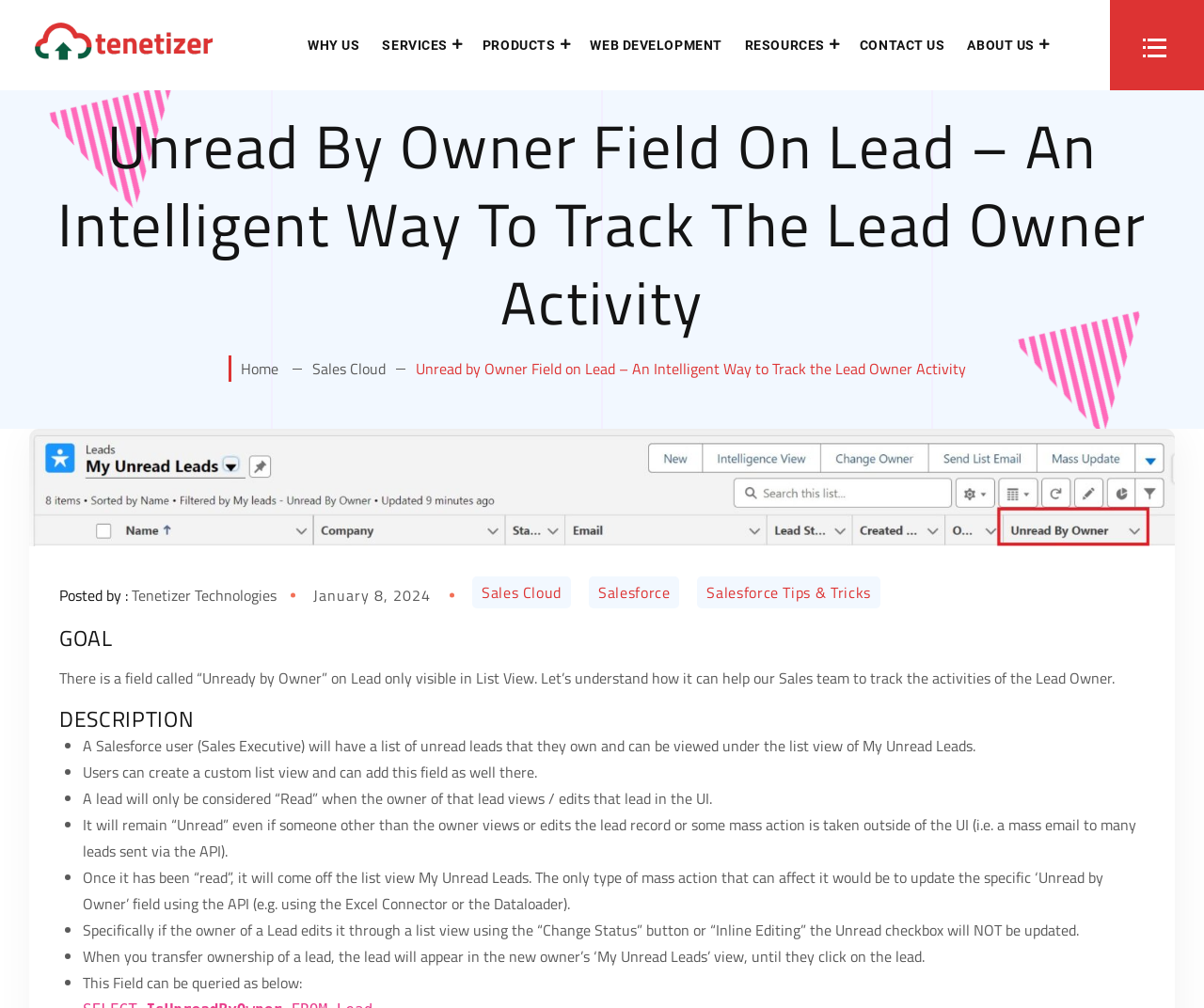Can the 'Unread by Owner' field be updated using the API?
Based on the visual information, provide a detailed and comprehensive answer.

The 'Unread by Owner' field can be updated using the API, for example, using the Excel Connector or the Dataloader, allowing for mass updates to the field.